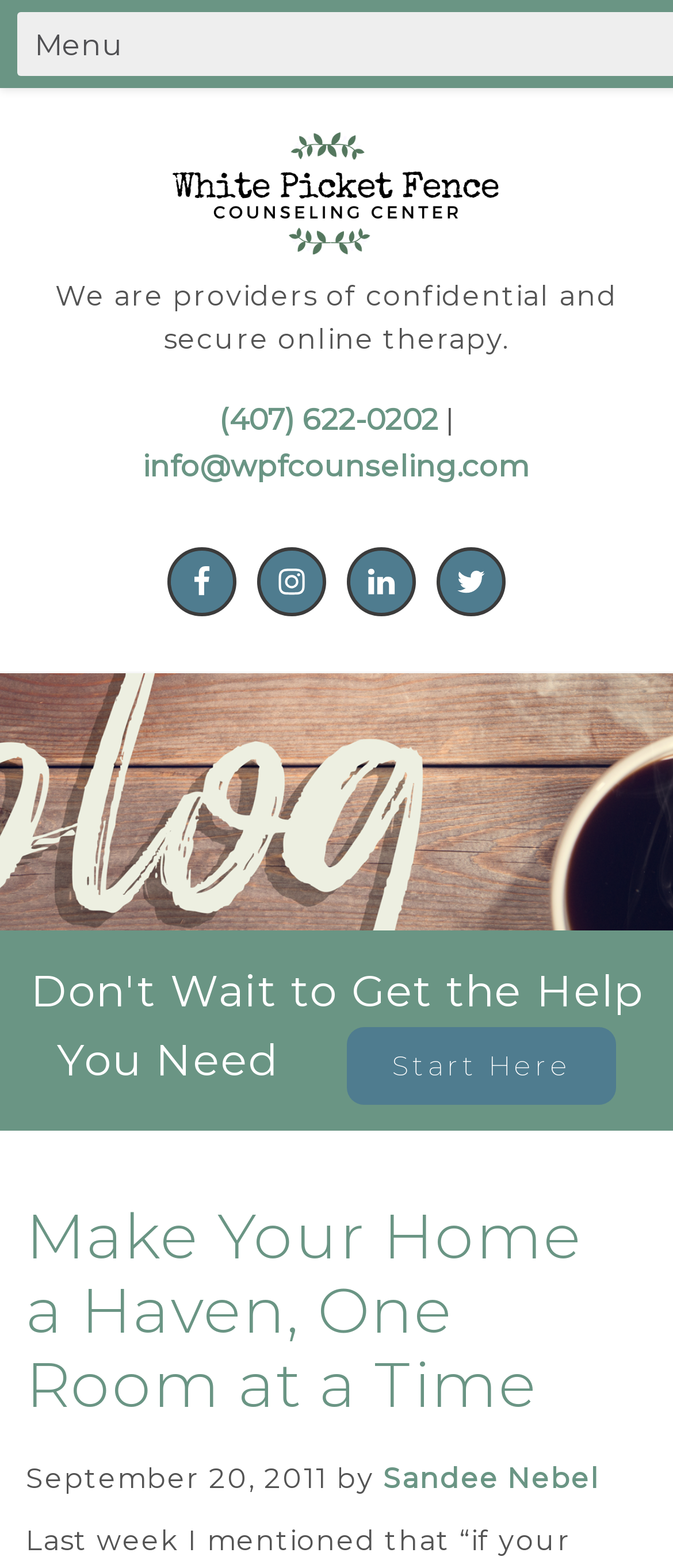Generate a thorough caption that explains the contents of the webpage.

This webpage is about Sandee Nebel's online therapy services. At the top left corner, there is a logo image with a link to the website's homepage. Next to the logo, there is a brief description of the services provided, stating that they offer confidential and secure online therapy. 

Below the logo and description, there are contact information and social media links. The contact information includes a phone number, an email address, and a separator line. The social media links are for Facebook, Instagram, LinkedIn, and Twitter, each with an image and a group element. These links are positioned horizontally, with Facebook on the left and Twitter on the right.

Further down the page, there is a prominent link to "Start Here" with a heading that reads "Make Your Home a Haven, One Room at a Time". This heading is followed by a subheading with the date "September 20, 2011" and the author's name, "Sandee Nebel". The author's name is a link, suggesting that it may lead to more information about the author or their services.